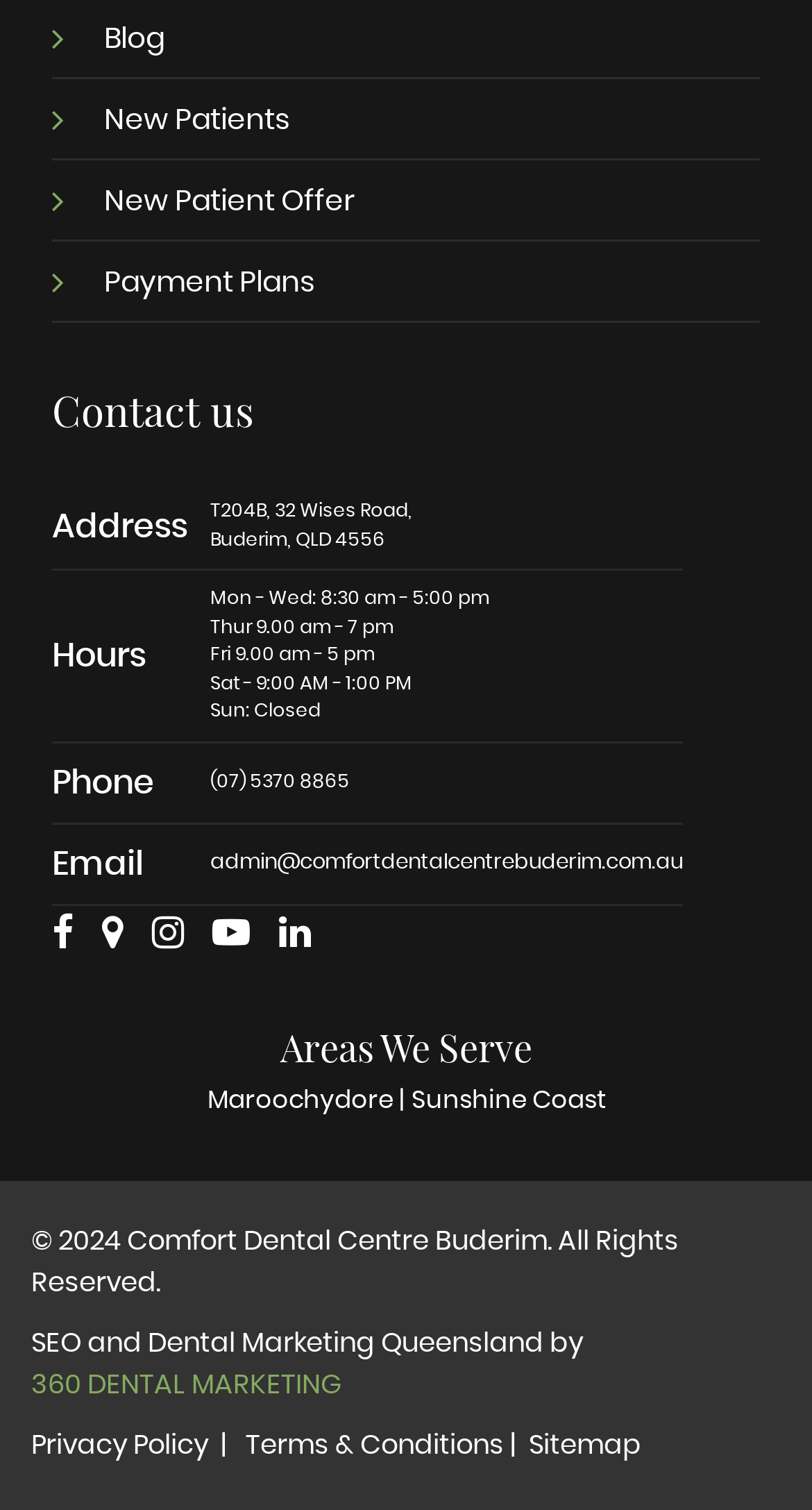Locate the bounding box coordinates of the area where you should click to accomplish the instruction: "Visit the 'Maroochydore' page".

[0.255, 0.716, 0.483, 0.741]